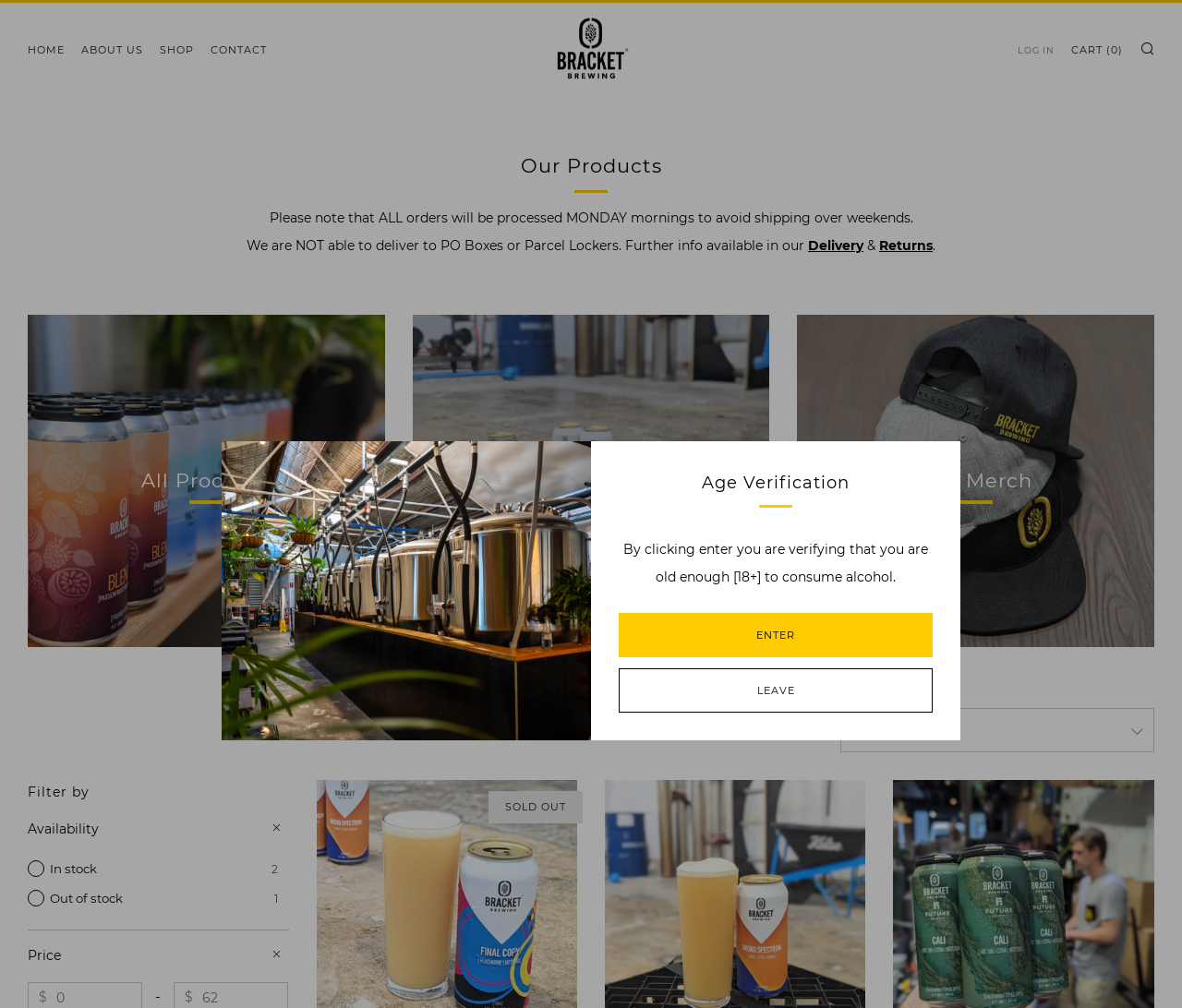Present a detailed account of what is displayed on the webpage.

The webpage appears to be an e-commerce website for Bracket Brewery, a craft nanobrewery located in Alexandria, Sydney. At the top of the page, there is an age verification section with a heading "Age Verification" and two links, "ENTER" and "LEAVE". Below this section, there is a logo of Bracket Brewery, which is also a link.

The main navigation menu is located at the top left of the page, with links to "HOME", "ABOUT US", "SHOP", "CONTACT", and "LOG IN". On the top right, there are links to "CART (0)" and "SEARCH".

The main content of the page is divided into sections. The first section has a heading "Our Products" and provides information about the brewery's products, including a note about order processing and shipping. There are also links to "Delivery" and "Returns" policies.

Below this section, there are three links: "All Products", "May Release", and "Our Merch". Each of these links has a corresponding heading and image. The "May Release" link has a larger image and a heading with the same text.

Further down the page, there is a section for filtering and sorting products. There is a combobox labeled "Sort by" and a heading "Filter by" with links to "Availability" and "Price". The "Availability" link is expanded, showing two checkboxes for "In stock" and "Out of stock" options. The "Price" link is also expanded, with a text input field and a label showing a dollar sign.

At the bottom of the page, there is a notice that says "SOLD OUT".